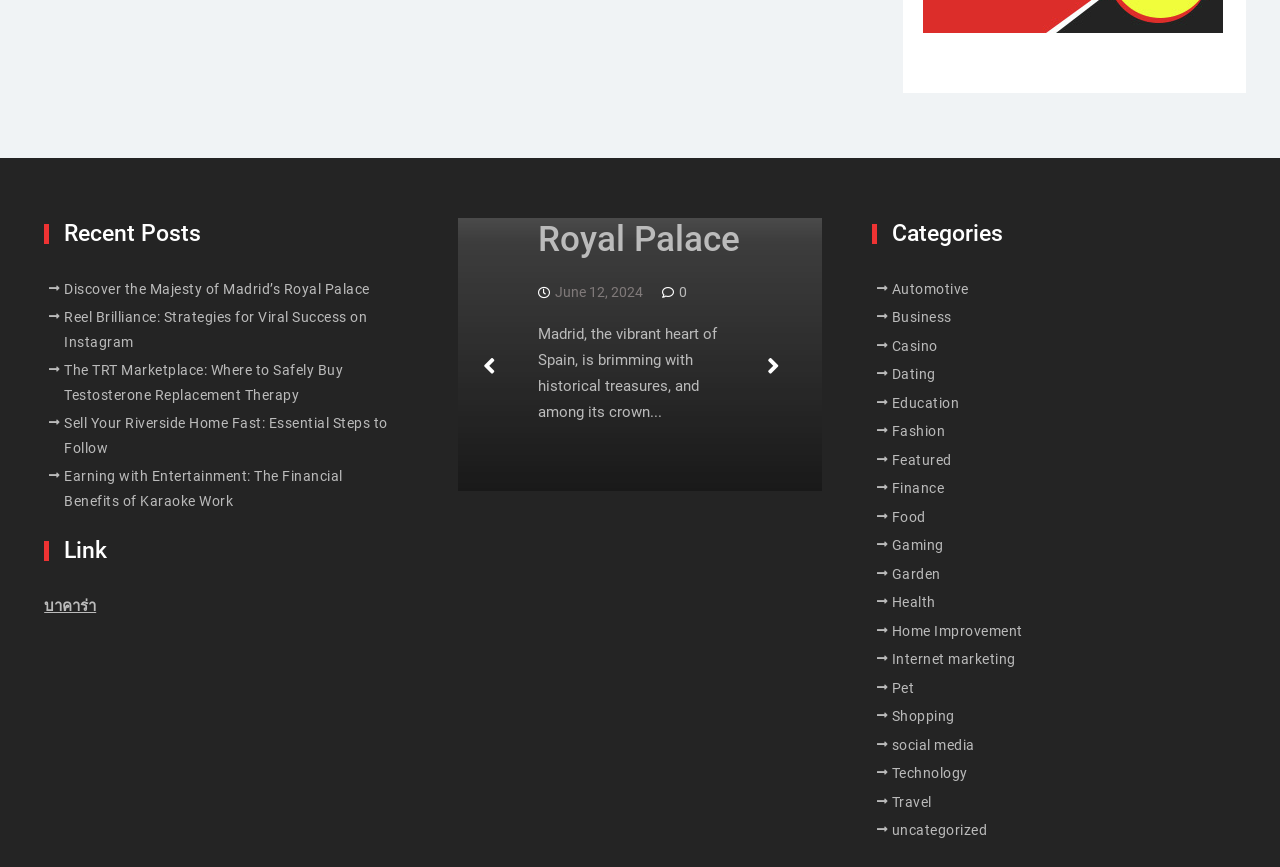Please locate the bounding box coordinates of the element's region that needs to be clicked to follow the instruction: "Click on 'Discover the Majesty of Madrid’s Royal Palace'". The bounding box coordinates should be provided as four float numbers between 0 and 1, i.e., [left, top, right, bottom].

[0.05, 0.324, 0.289, 0.342]